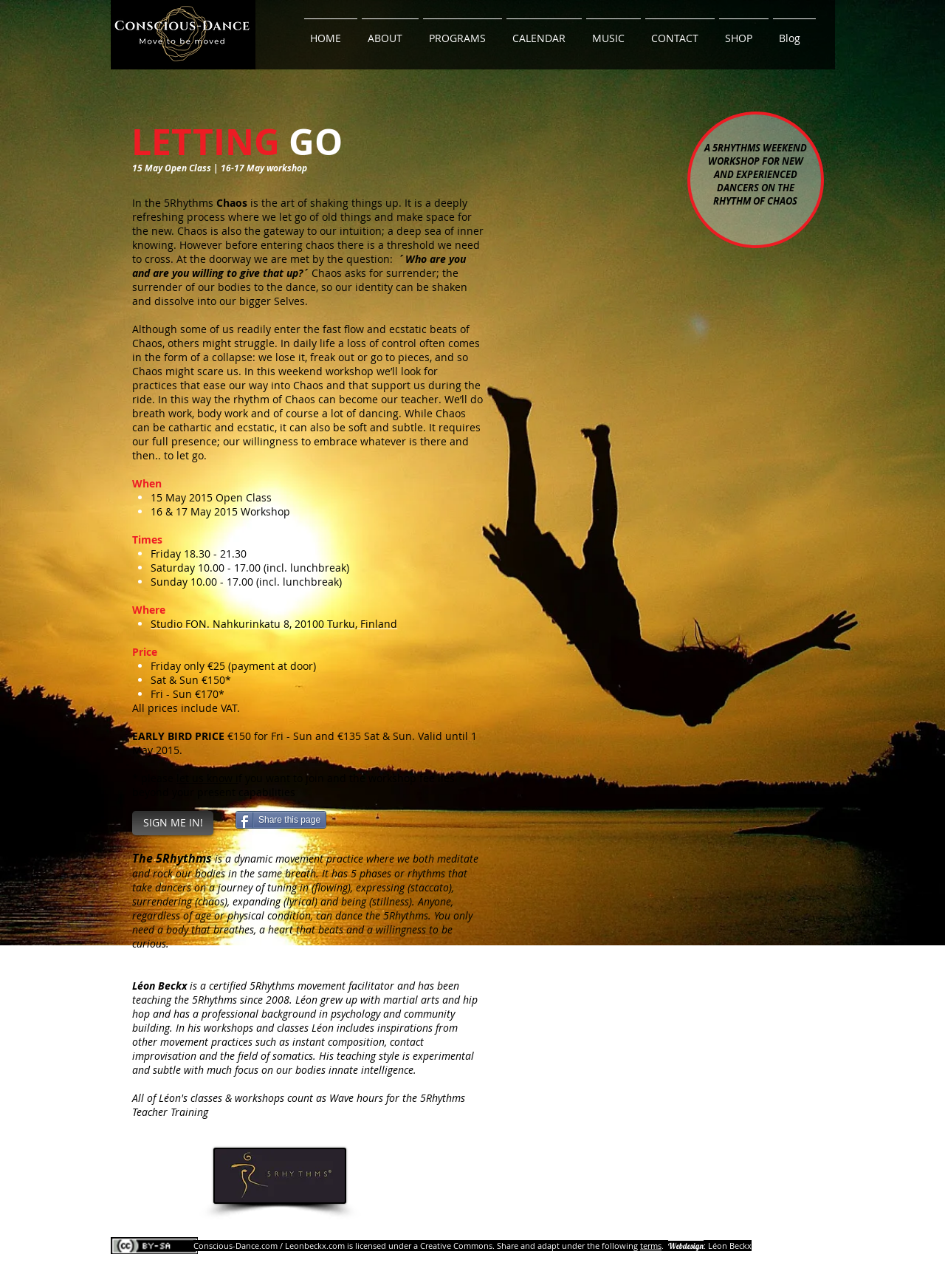Where is the workshop located?
Based on the image, answer the question in a detailed manner.

I found the answer by reading the text that describes the location of the workshop, which is Studio FON, located at Nahkurinkatu 8, 20100 Turku, Finland.